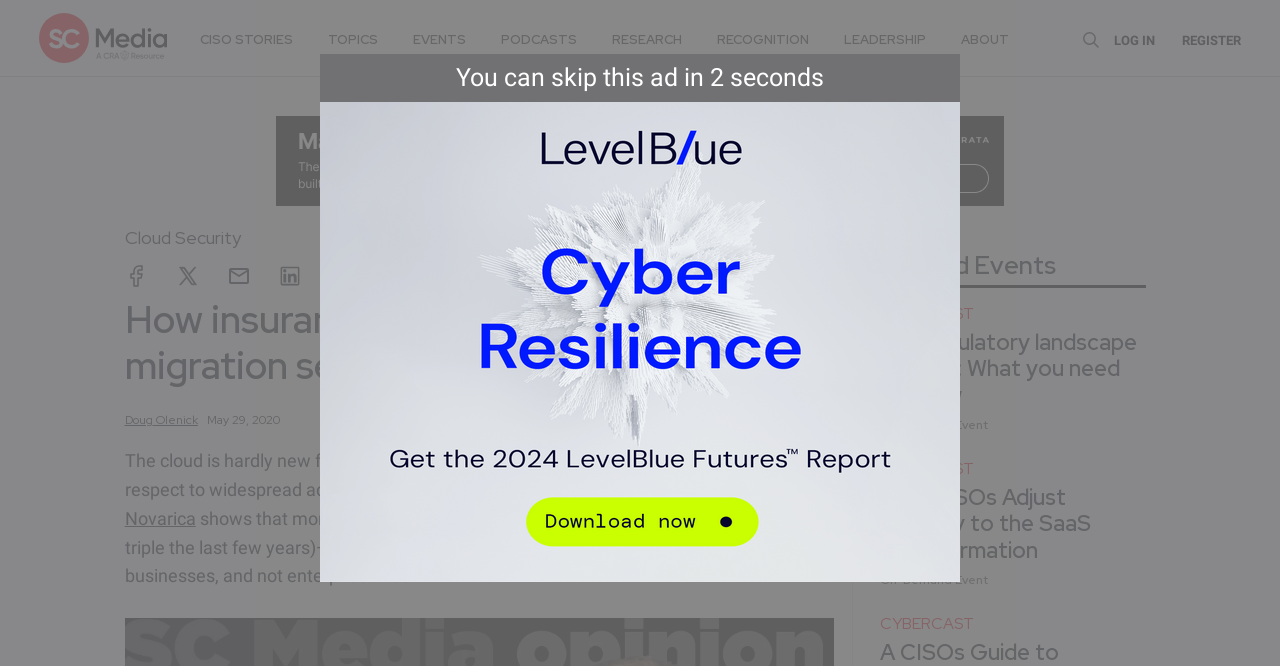Using the description "Doug Olenick", predict the bounding box of the relevant HTML element.

[0.097, 0.599, 0.154, 0.623]